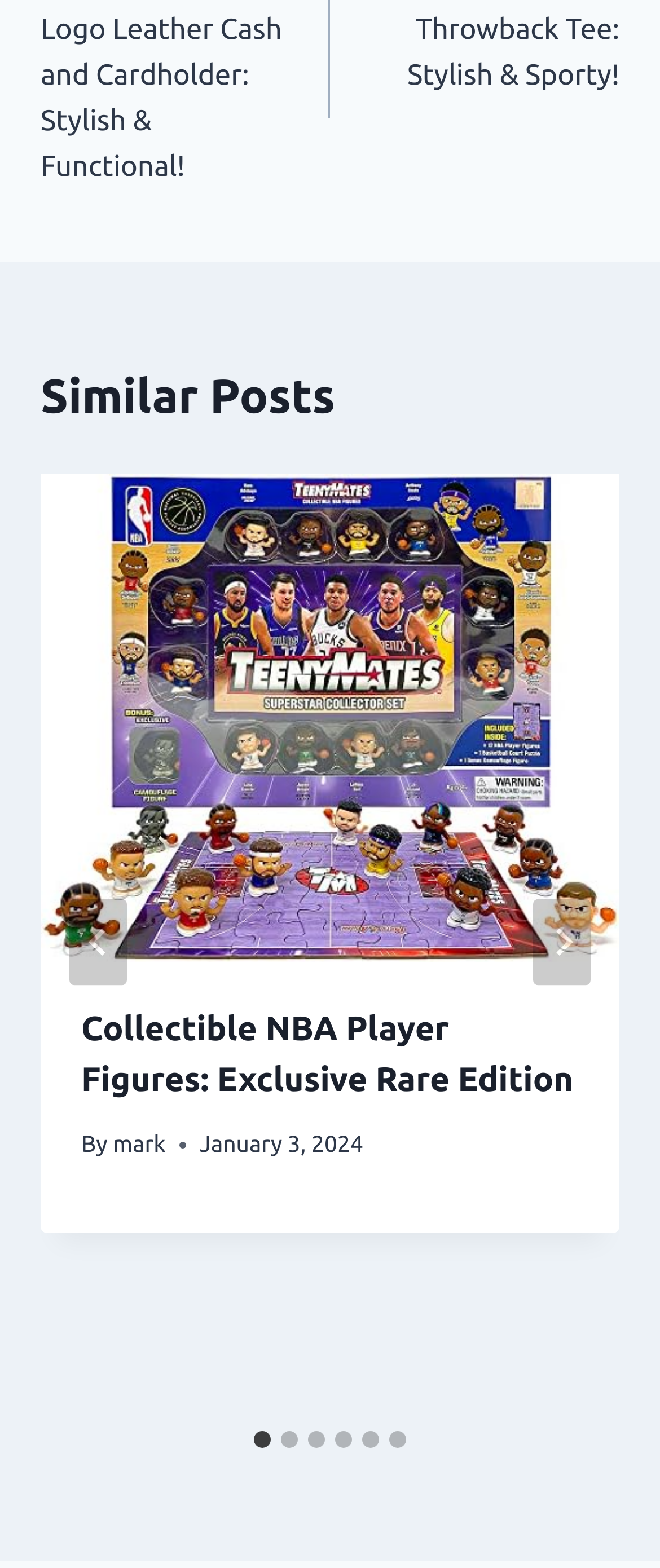What is the purpose of the 'Next' button?
Based on the image, give a one-word or short phrase answer.

To go to the next slide